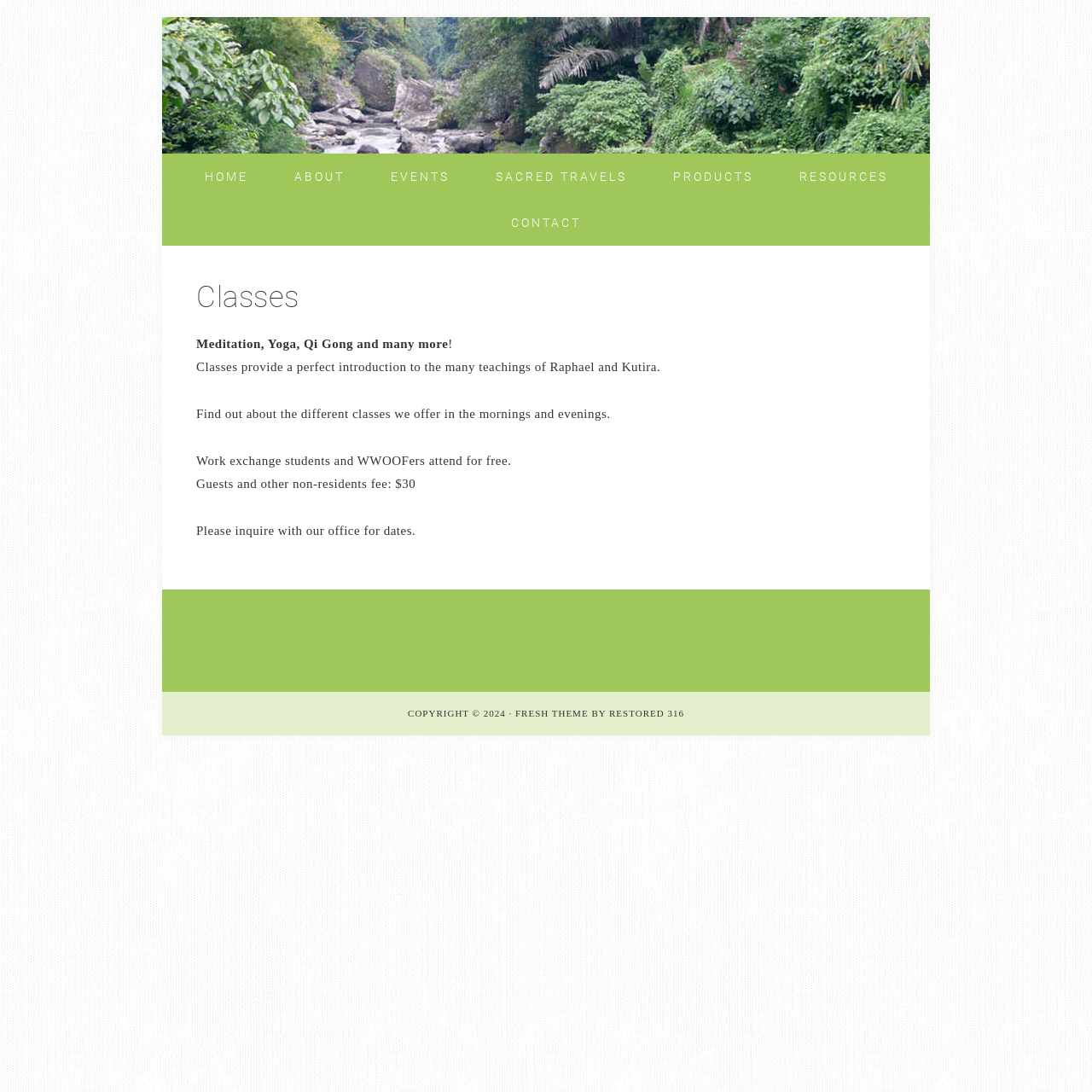Determine the bounding box coordinates for the area that should be clicked to carry out the following instruction: "view EVENTS".

[0.339, 0.141, 0.43, 0.183]